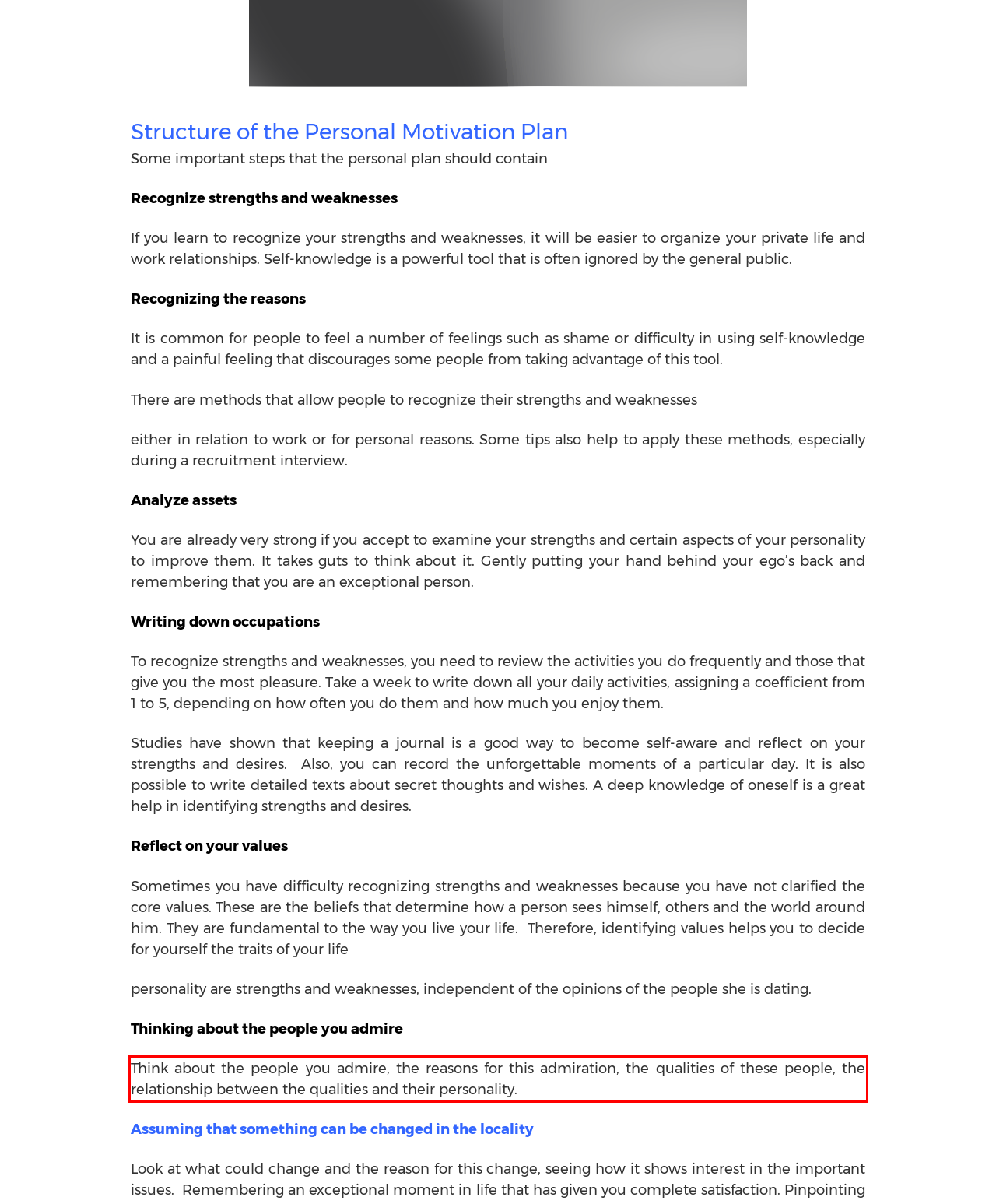Examine the webpage screenshot, find the red bounding box, and extract the text content within this marked area.

Think about the people you admire, the reasons for this admiration, the qualities of these people, the relationship between the qualities and their personality.